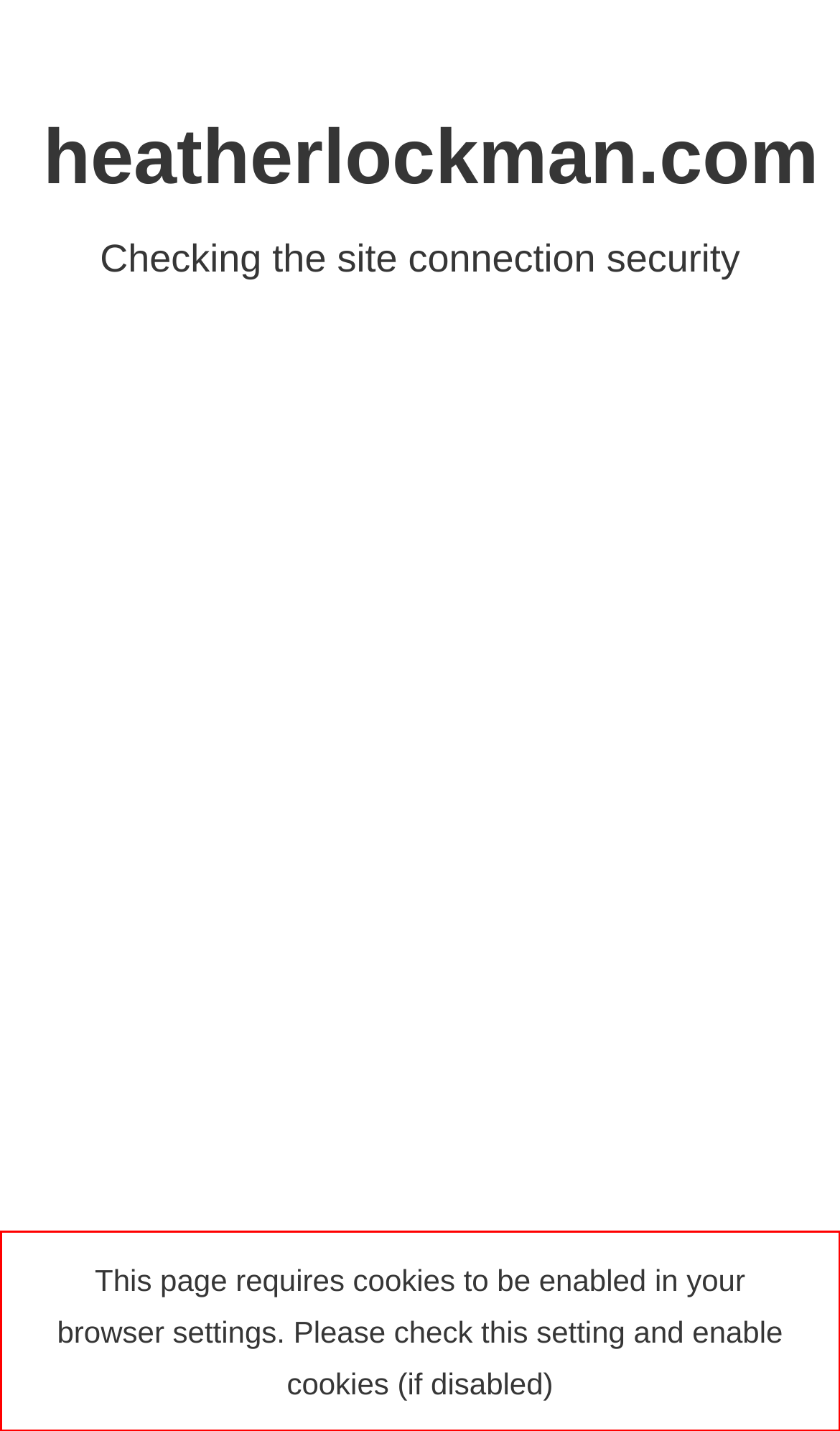Within the provided webpage screenshot, find the red rectangle bounding box and perform OCR to obtain the text content.

This page requires cookies to be enabled in your browser settings. Please check this setting and enable cookies (if disabled)